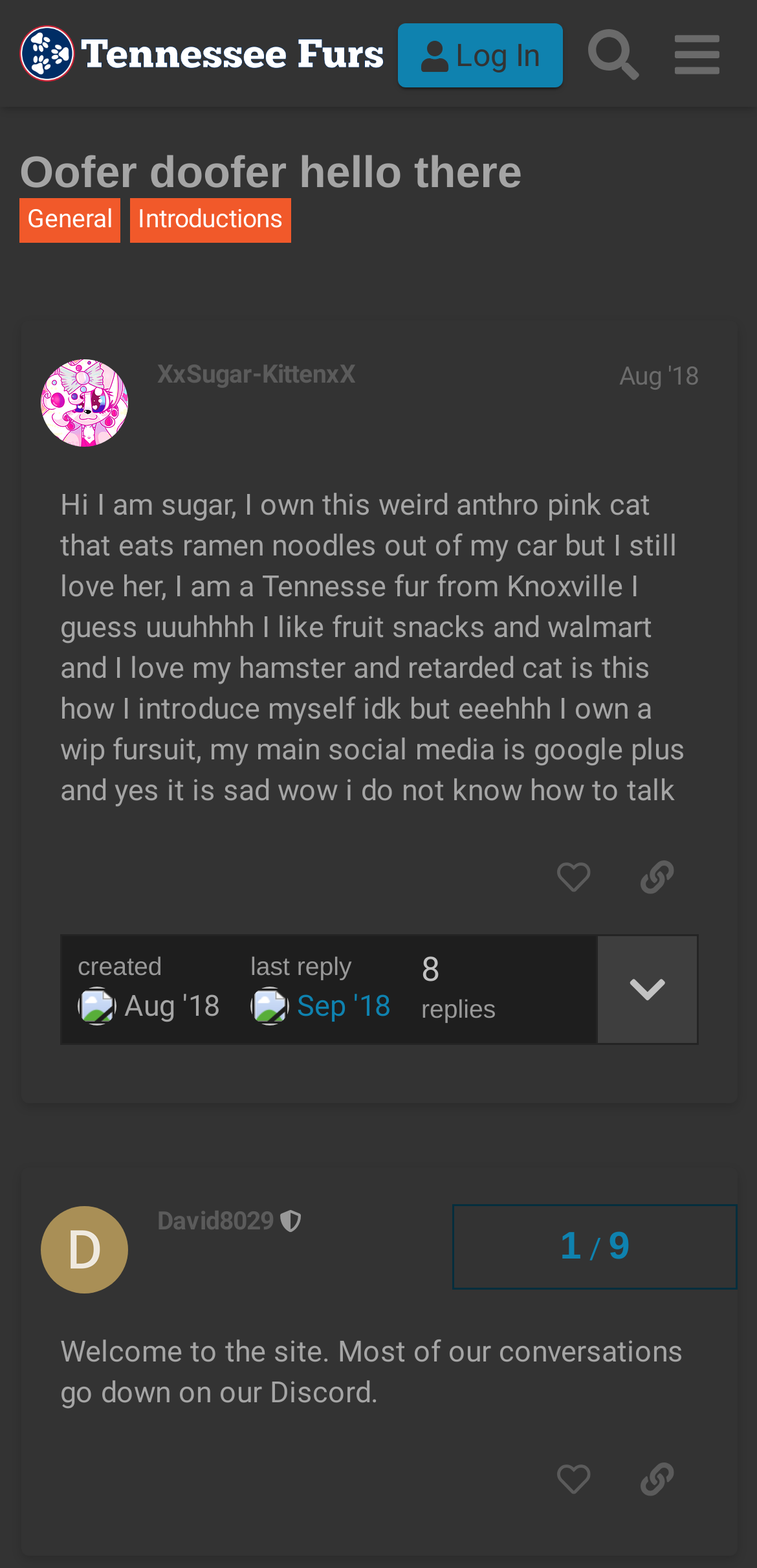Determine the bounding box coordinates for the element that should be clicked to follow this instruction: "Share a link to a post". The coordinates should be given as four float numbers between 0 and 1, in the format [left, top, right, bottom].

[0.812, 0.536, 0.923, 0.583]